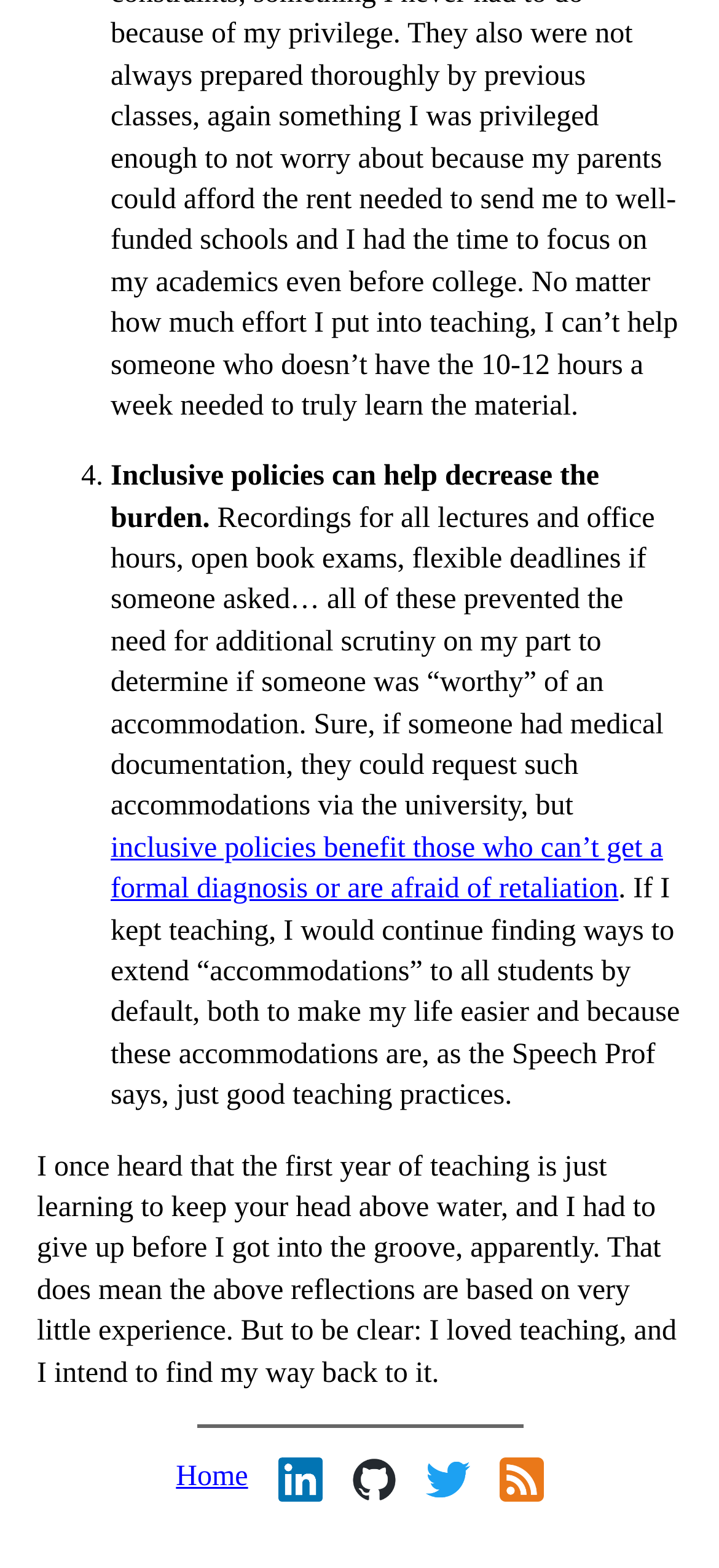Use a single word or phrase to answer the following:
What is the tone of the author in the second paragraph?

Reflective